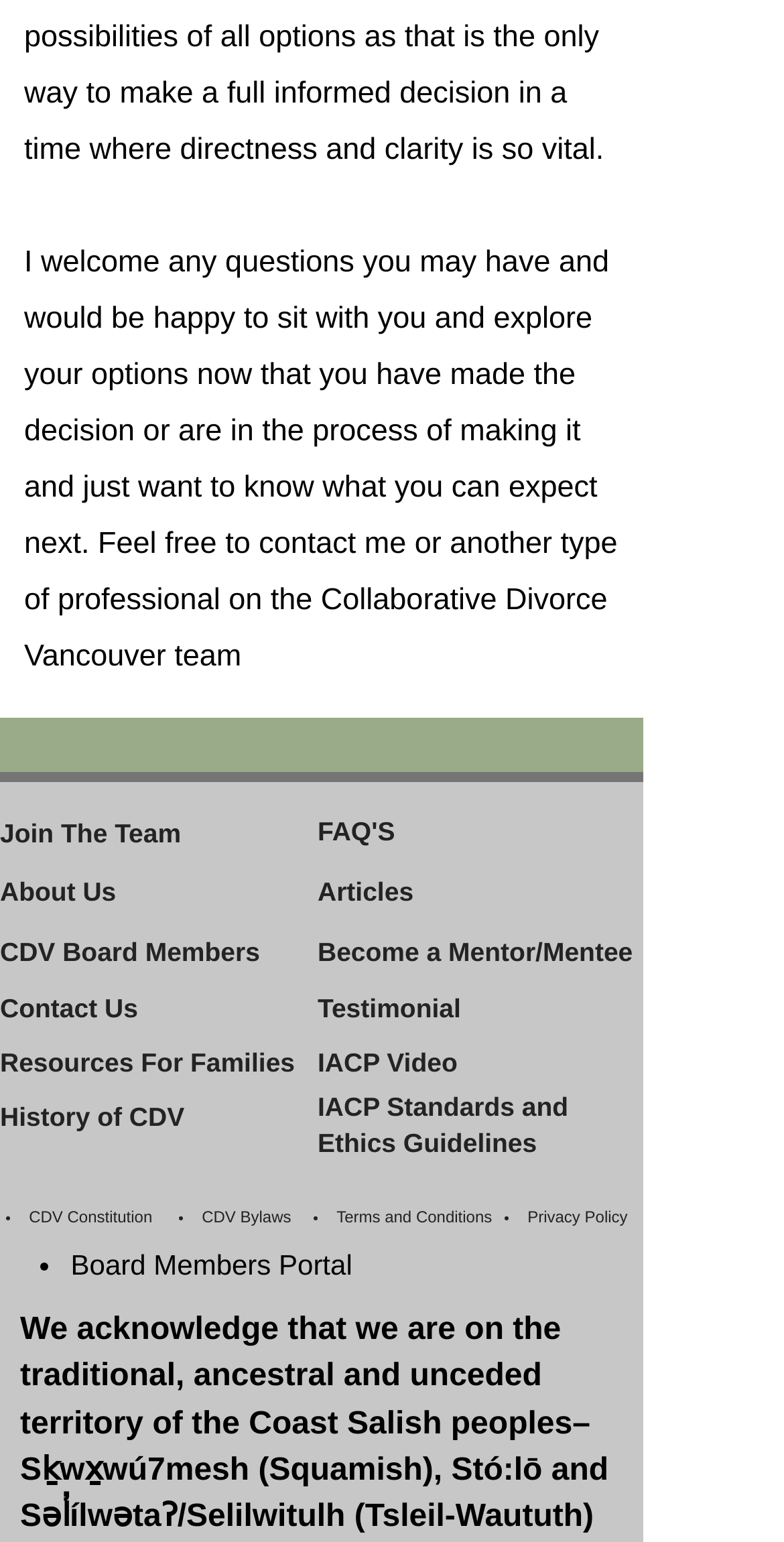Please locate the bounding box coordinates of the region I need to click to follow this instruction: "Contact the team".

[0.0, 0.627, 0.205, 0.682]